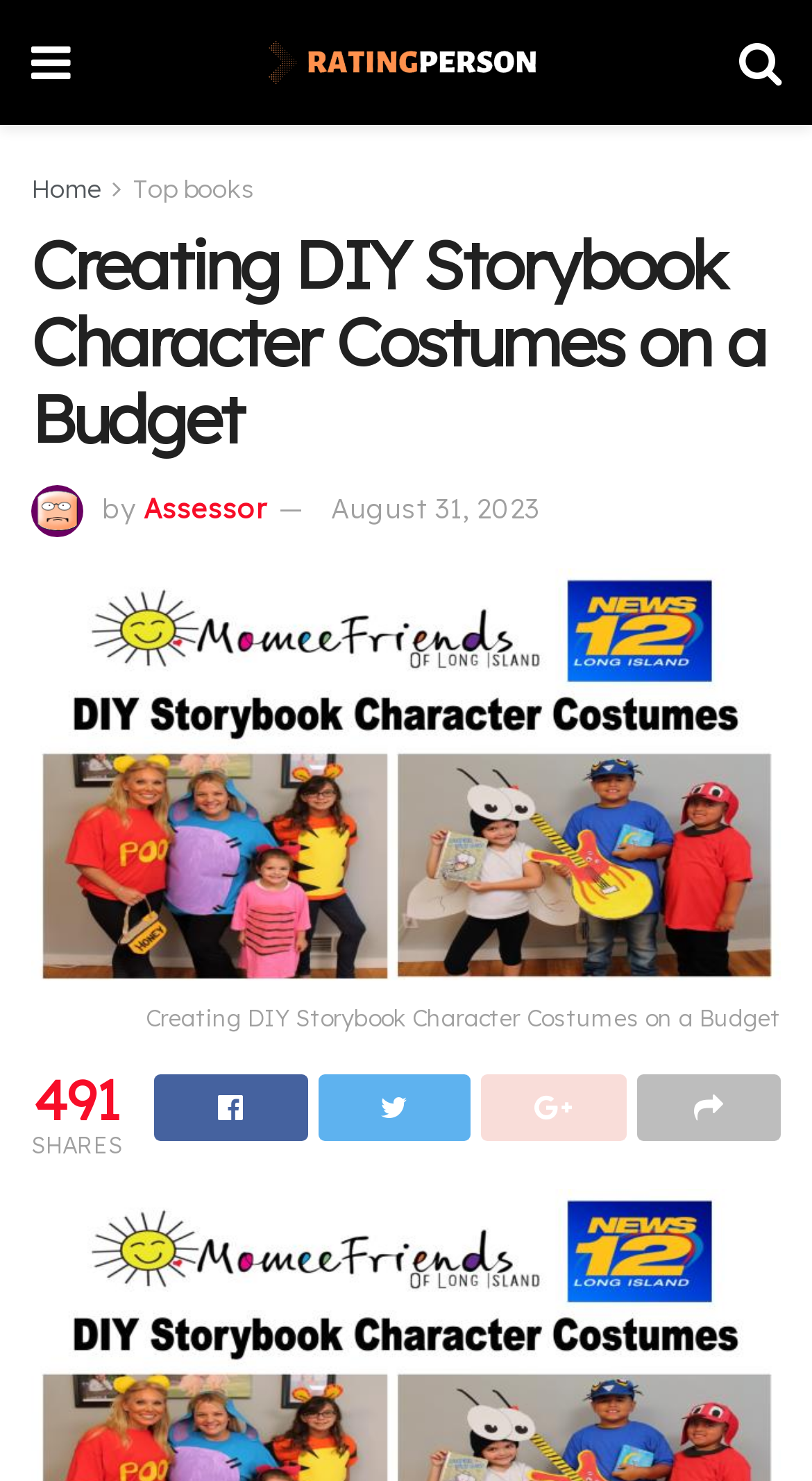Find the bounding box coordinates for the HTML element described as: "Home". The coordinates should consist of four float values between 0 and 1, i.e., [left, top, right, bottom].

[0.038, 0.117, 0.123, 0.138]